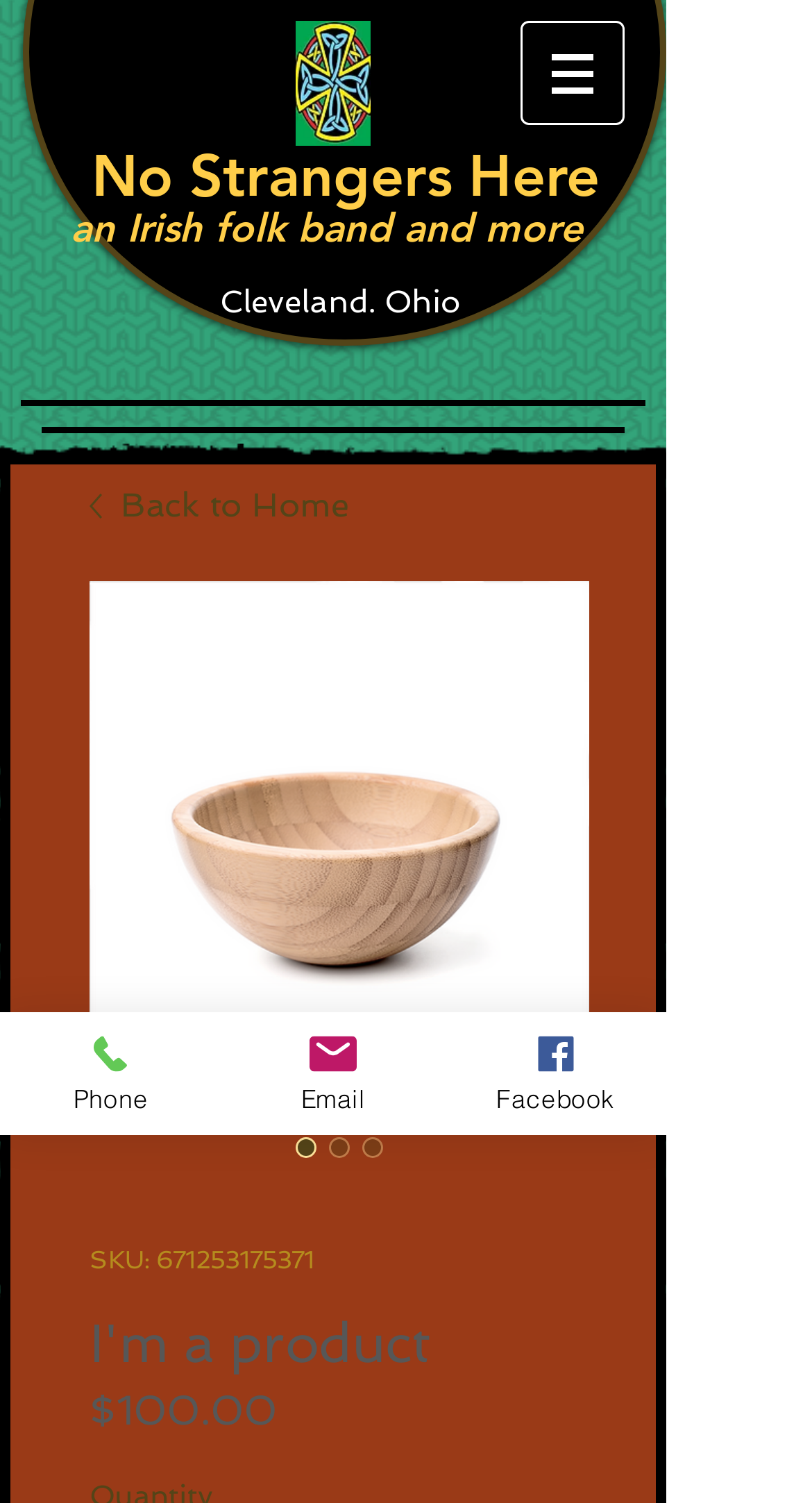What is the SKU of the product?
Please provide a single word or phrase as your answer based on the image.

671253175371